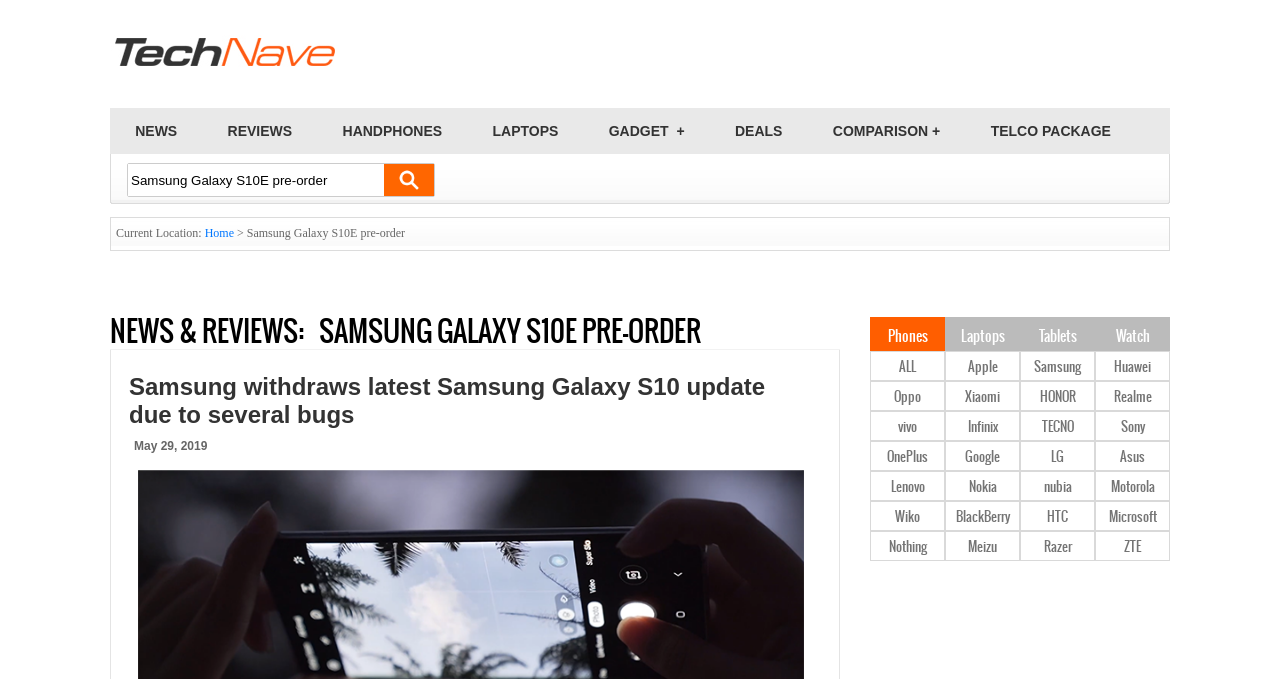What is the main topic of the news?
Please provide a full and detailed response to the question.

The main topic of the news is 'Samsung Galaxy S10E pre-order', which is the title of the news article and is displayed prominently on the webpage.